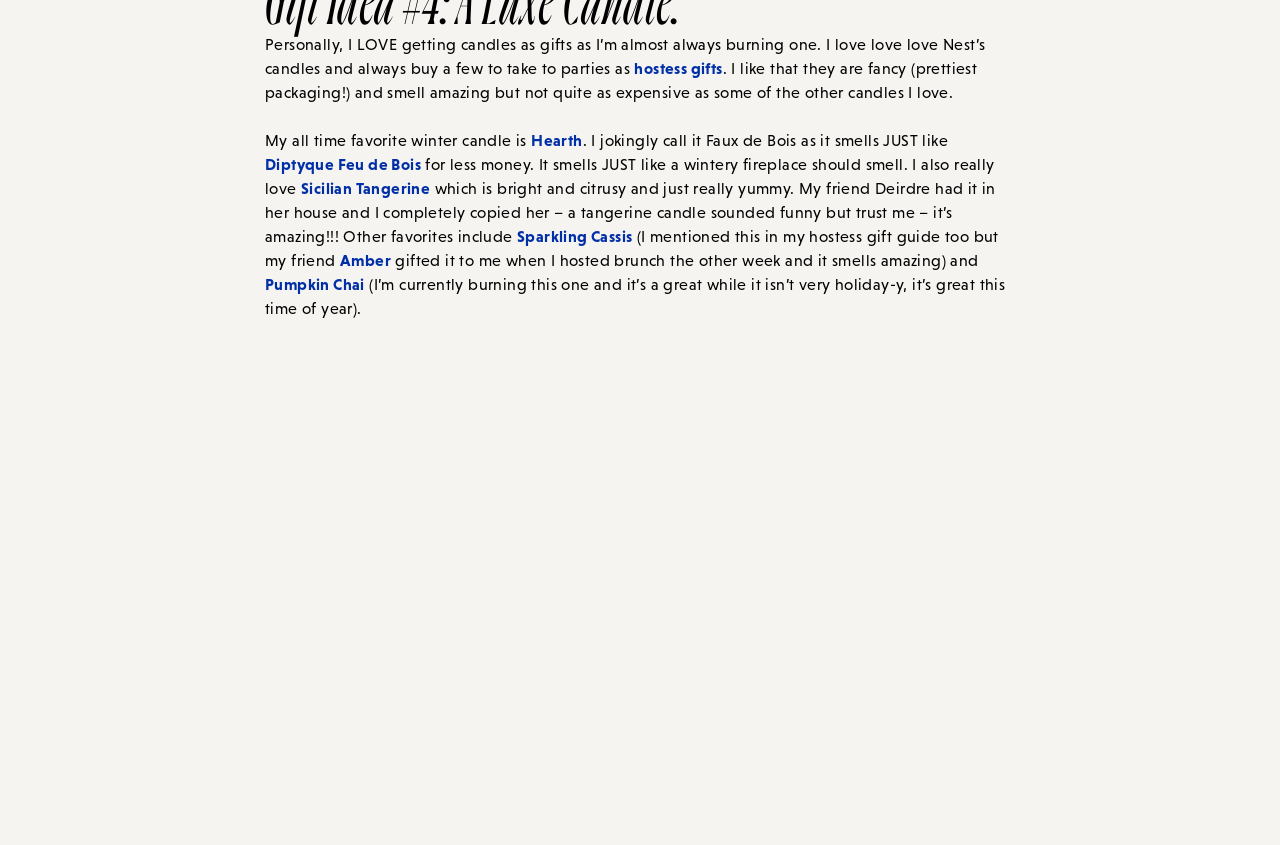Using details from the image, please answer the following question comprehensively:
What is the author's favorite winter candle?

The author mentions that their all-time favorite winter candle is Hearth, which they jokingly call Faux de Bois as it smells just like Diptyque Feu de Bois but for less money.